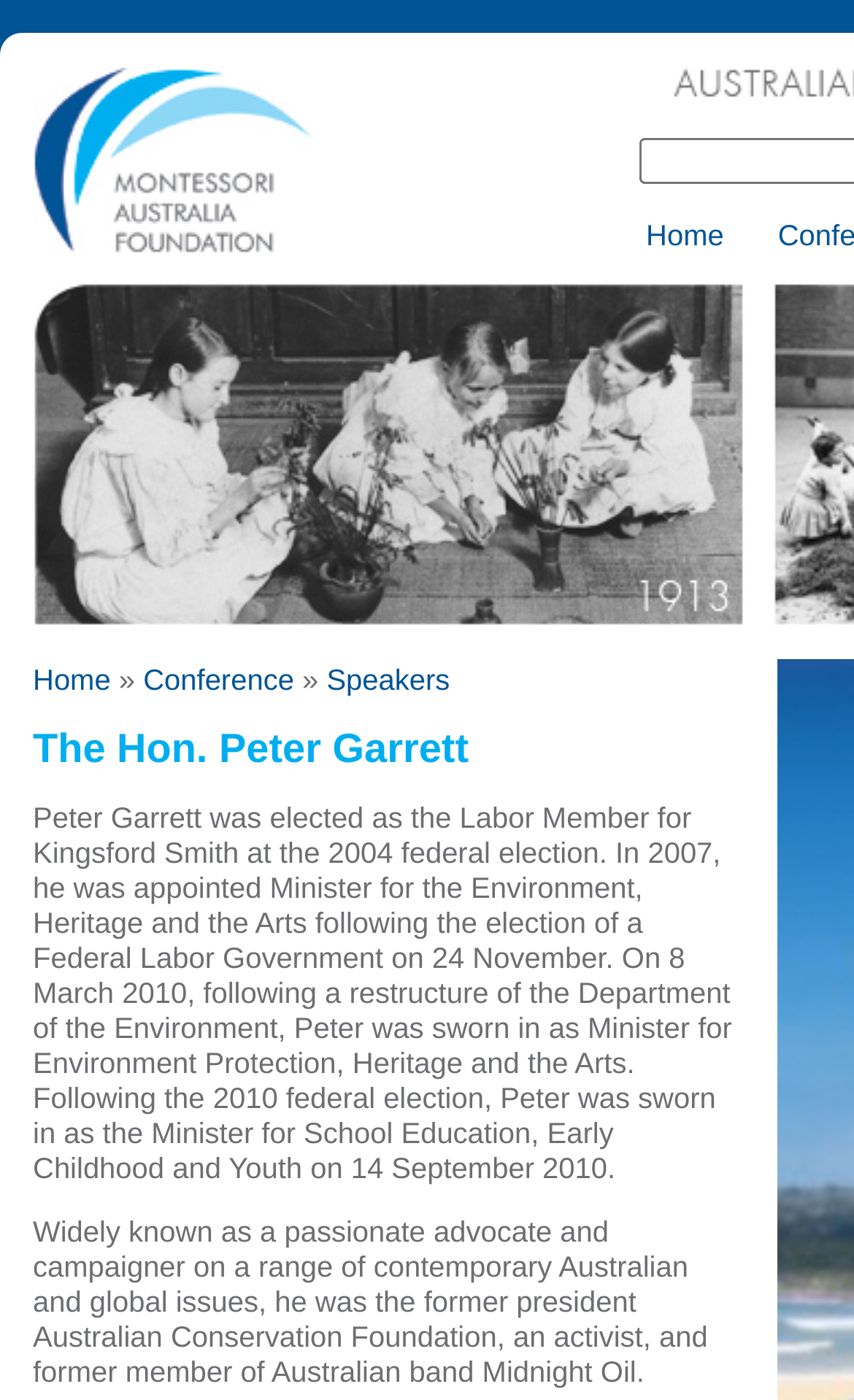Reply to the question below using a single word or brief phrase:
What is the current page?

Home